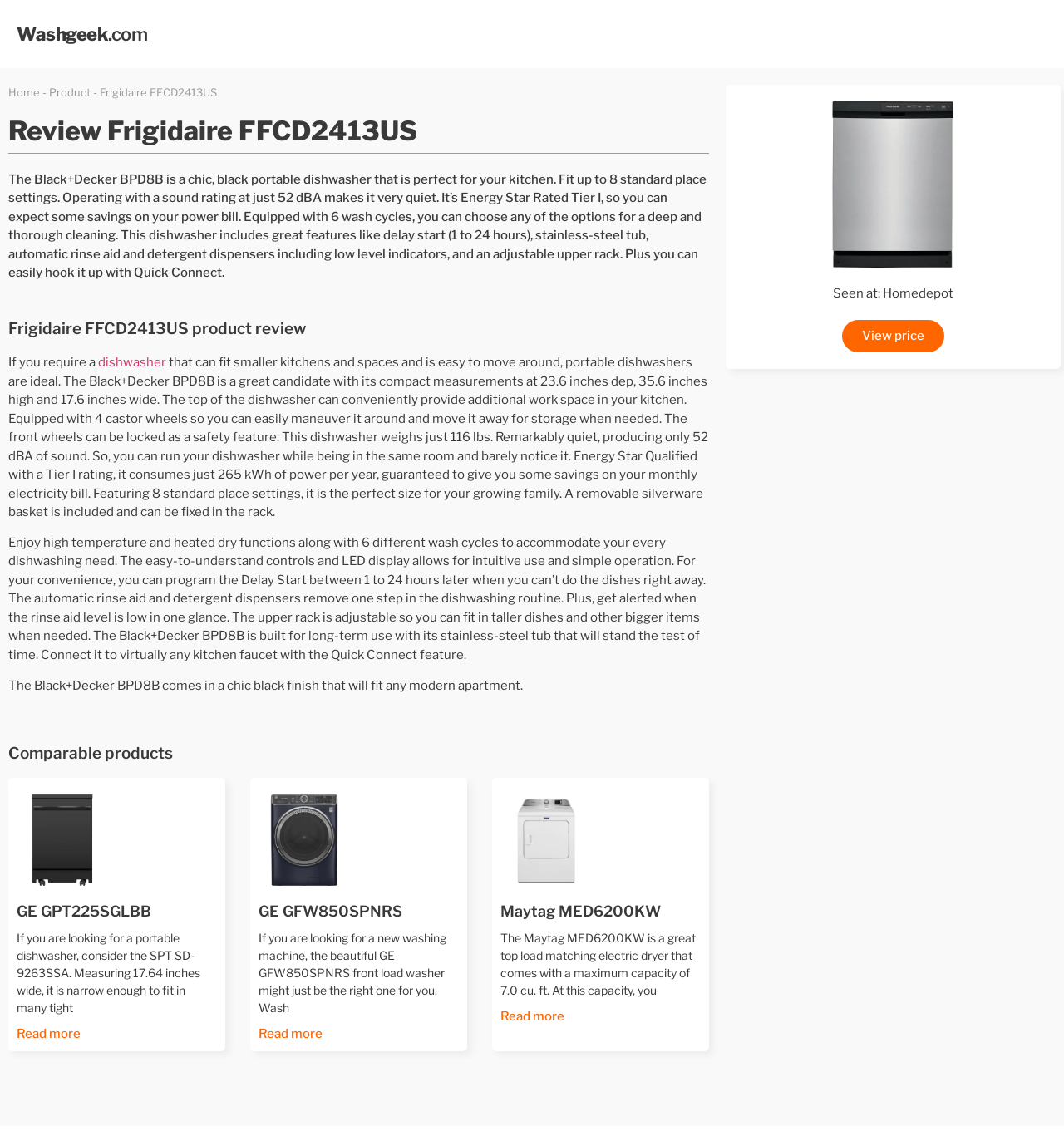Please identify the bounding box coordinates of the element's region that needs to be clicked to fulfill the following instruction: "View price". The bounding box coordinates should consist of four float numbers between 0 and 1, i.e., [left, top, right, bottom].

[0.791, 0.281, 0.887, 0.31]